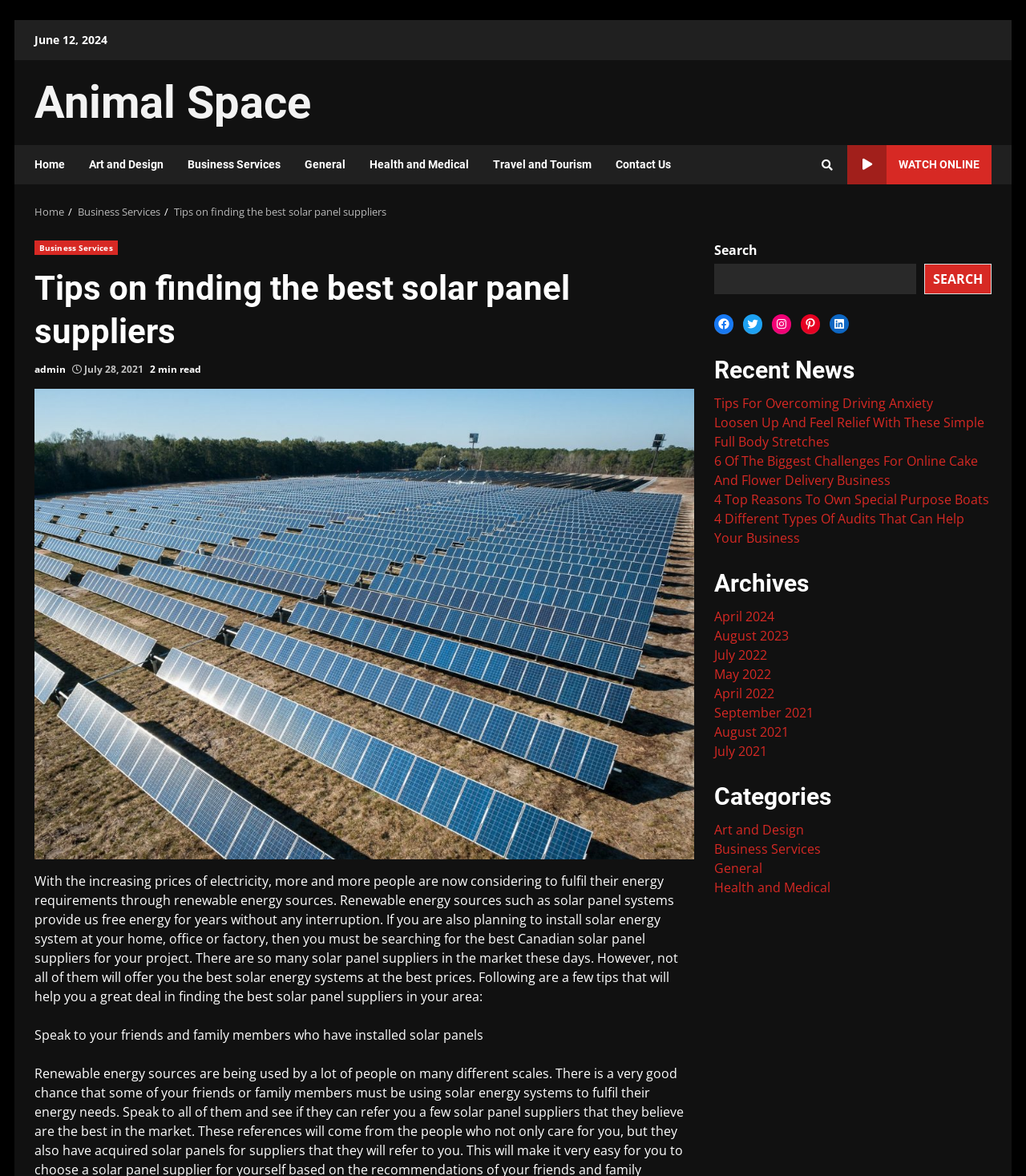Give a short answer to this question using one word or a phrase:
What is the topic of the article?

solar panel suppliers